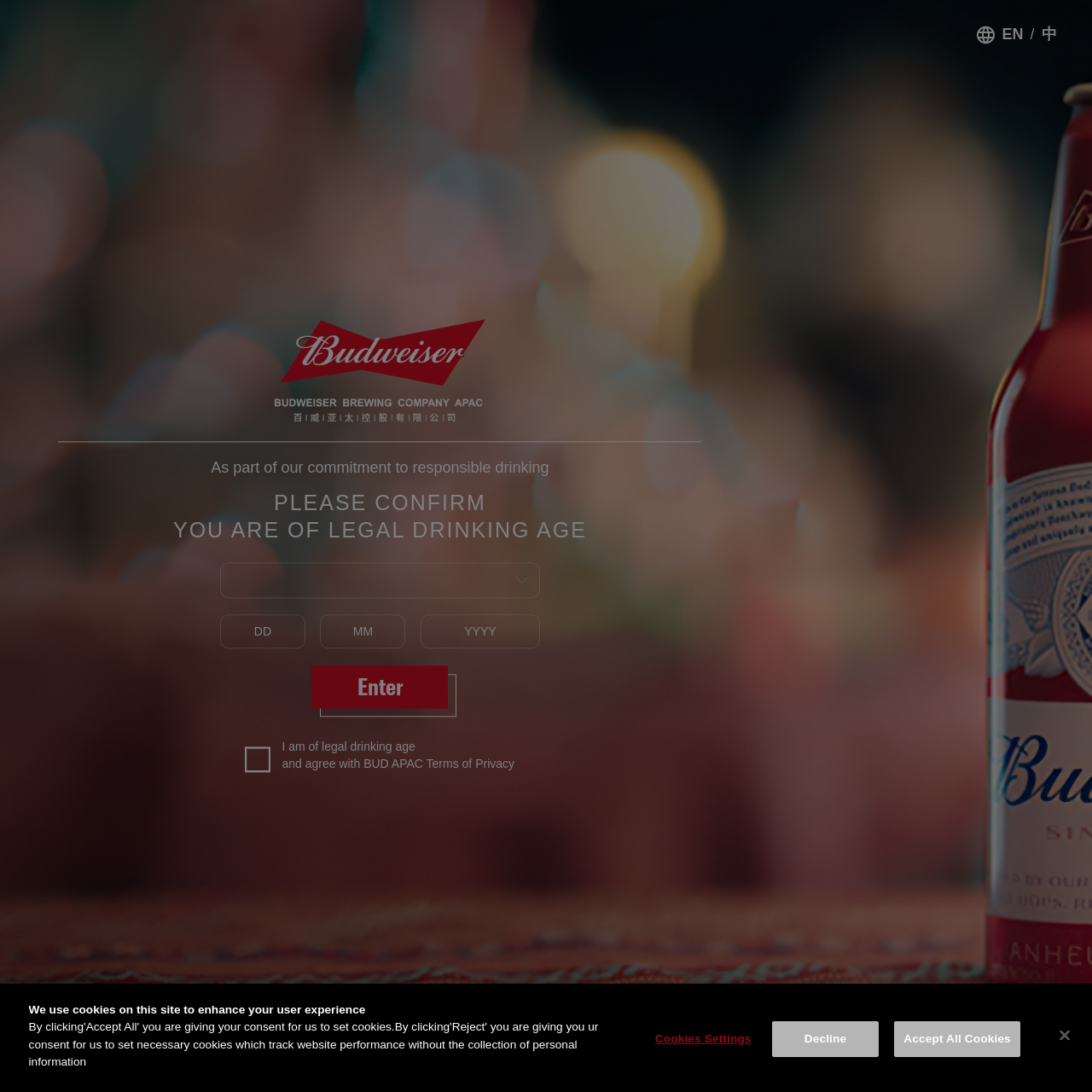What is the purpose of the textboxes?
Give a detailed response to the question by analyzing the screenshot.

The three textboxes labeled 'DD', 'MM', and 'YYYY' are likely used to input the user's date of birth, as part of the process to confirm their legal drinking age.